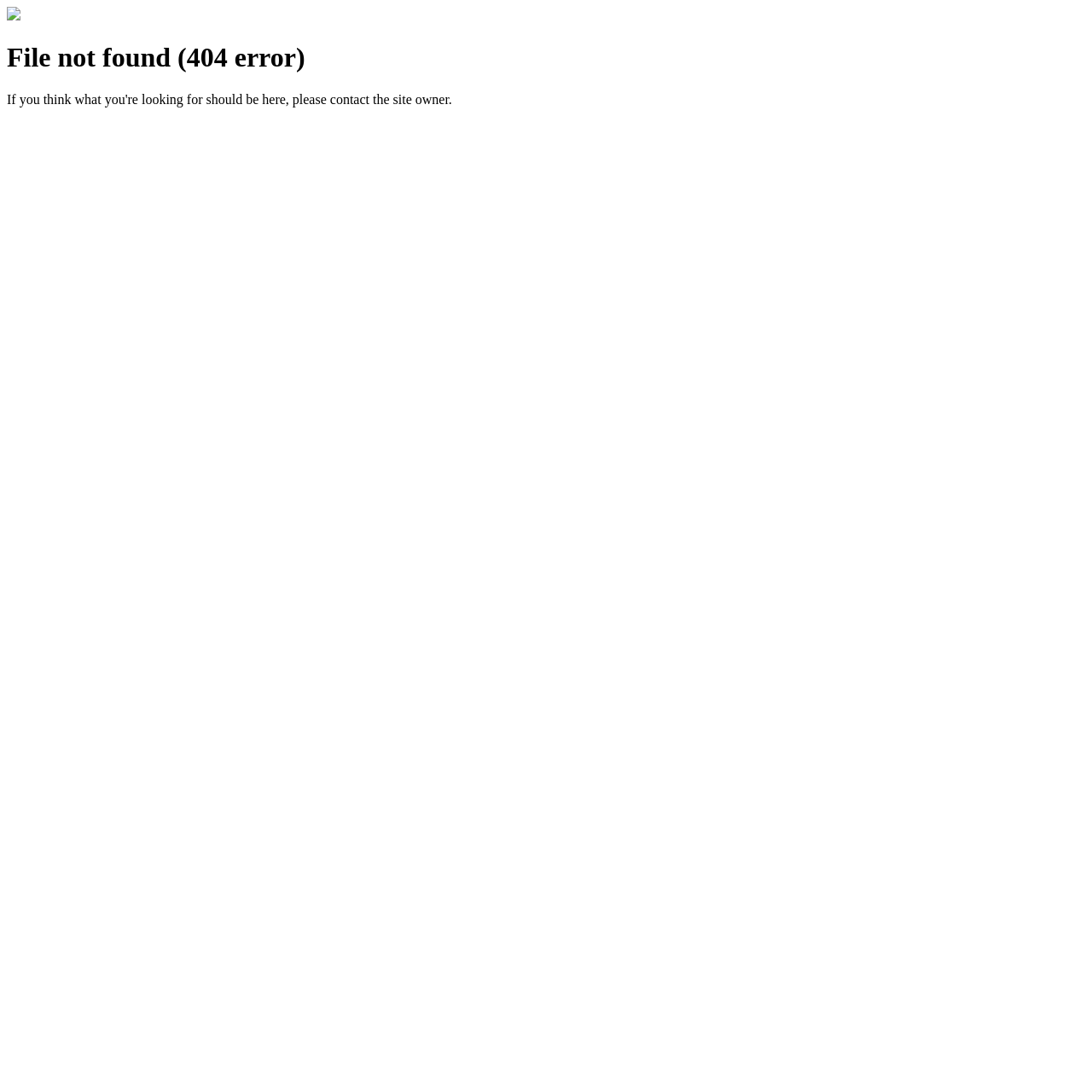Determine the main headline from the webpage and extract its text.

File not found (404 error)